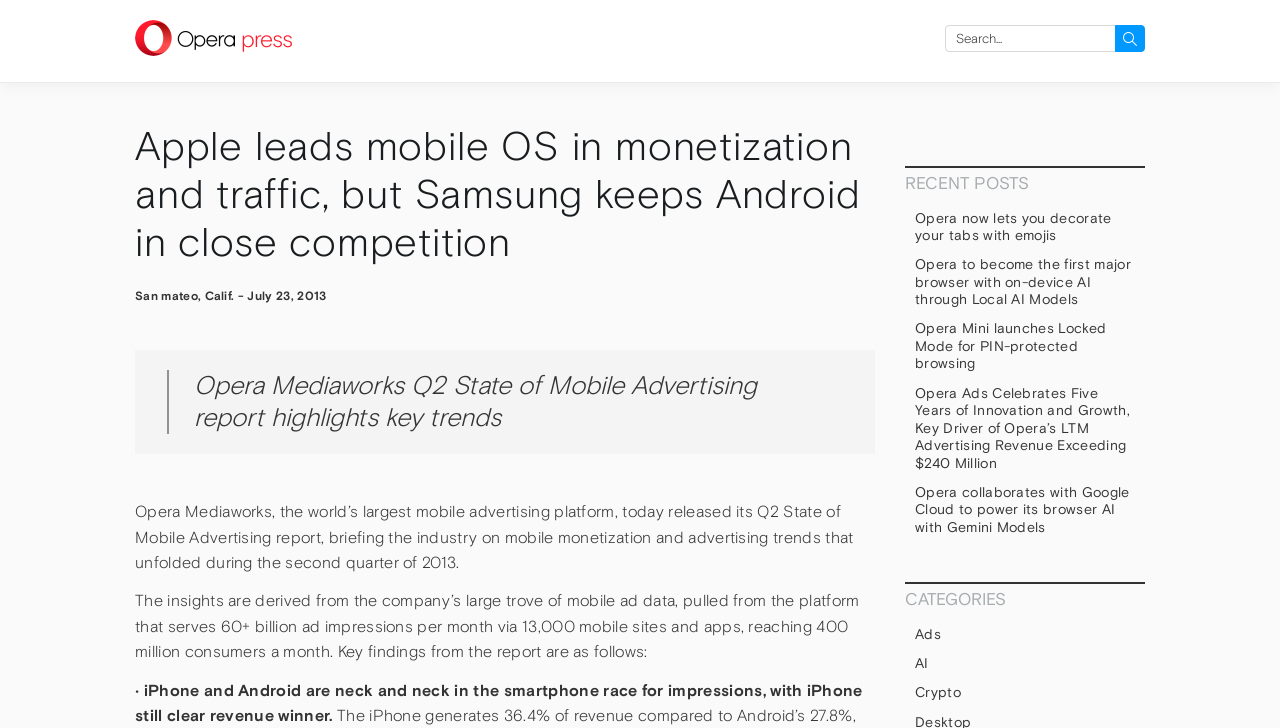Predict the bounding box coordinates of the area that should be clicked to accomplish the following instruction: "View the Q2 State of Mobile Advertising report". The bounding box coordinates should consist of four float numbers between 0 and 1, i.e., [left, top, right, bottom].

[0.105, 0.169, 0.672, 0.365]